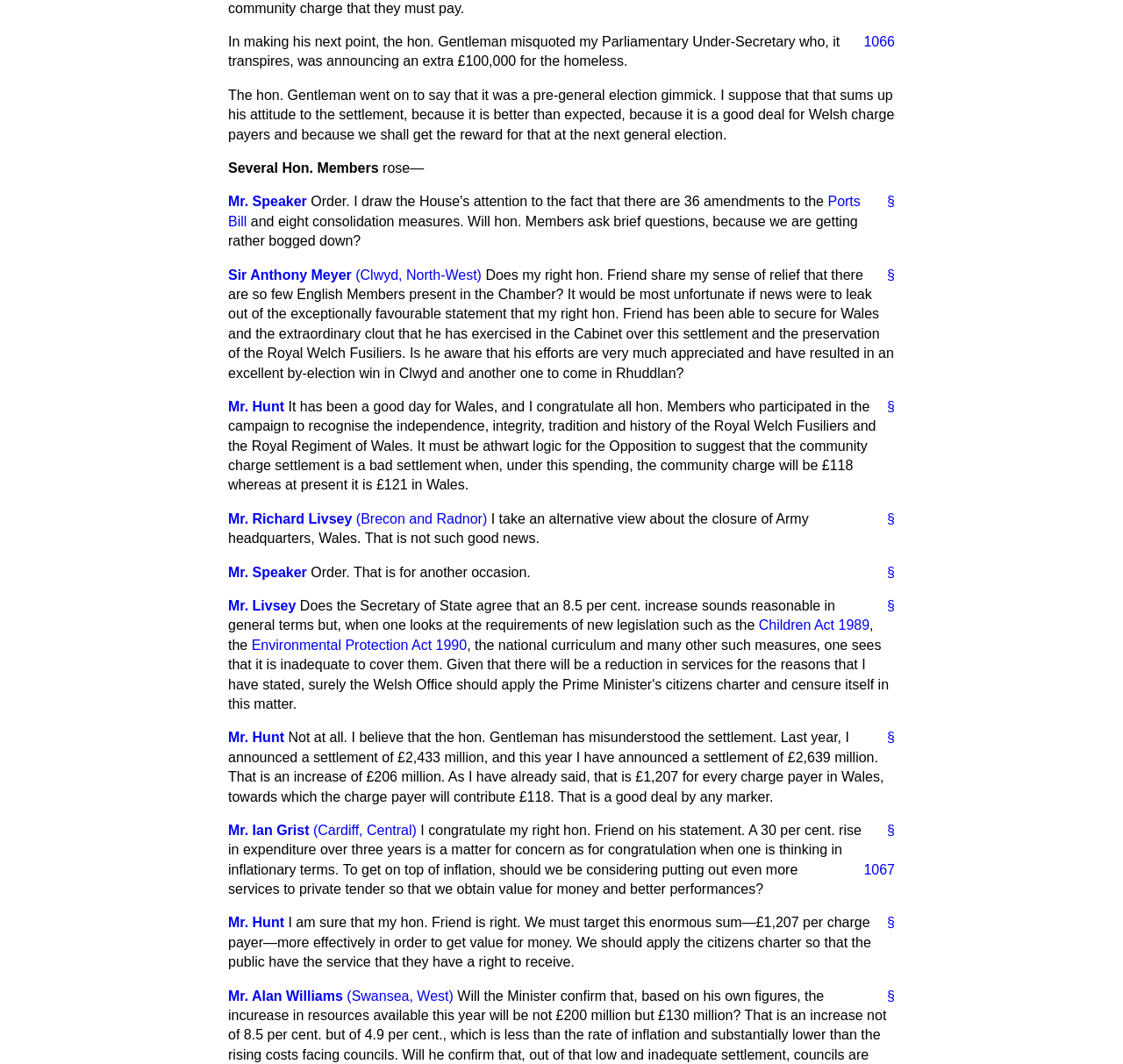Show me the bounding box coordinates of the clickable region to achieve the task as per the instruction: "Follow the link 'Ports Bill'".

[0.203, 0.183, 0.766, 0.215]